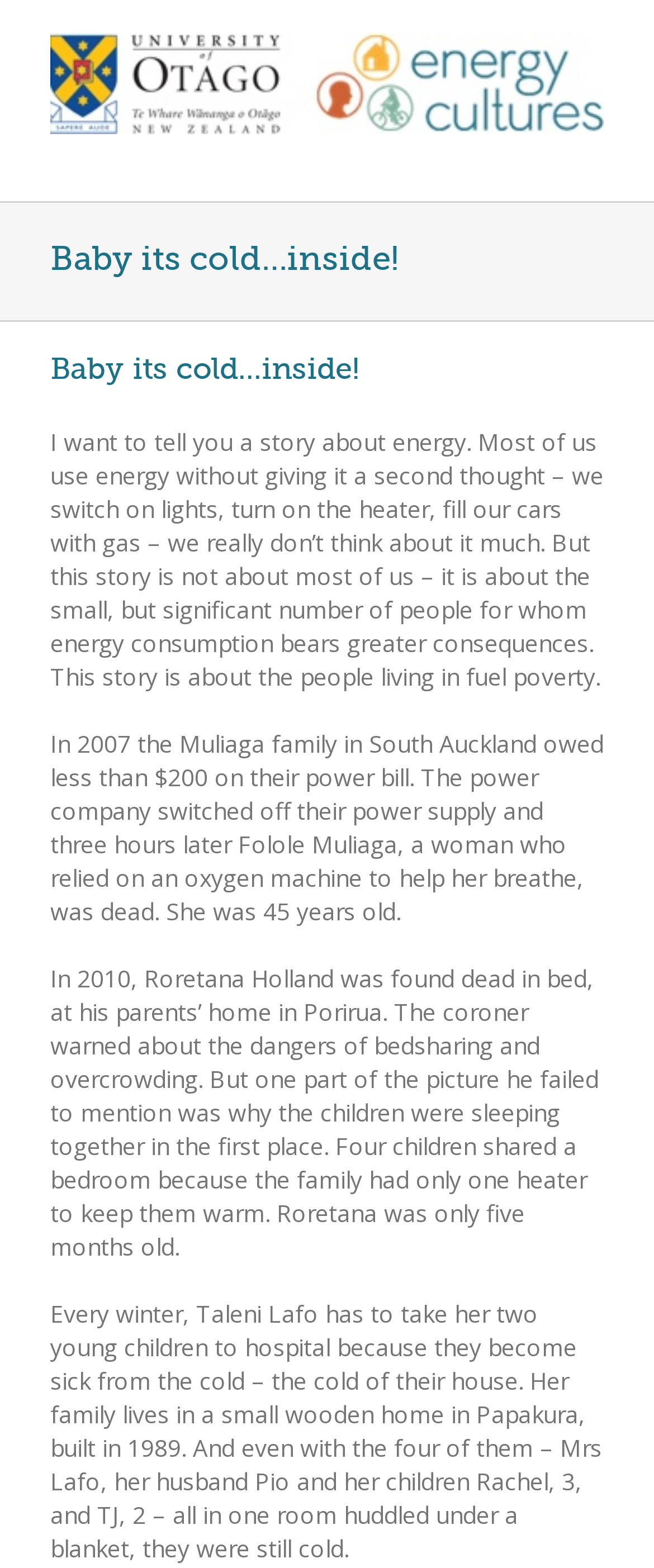Please give a short response to the question using one word or a phrase:
How many people are in Taleni Lafo's family?

Four